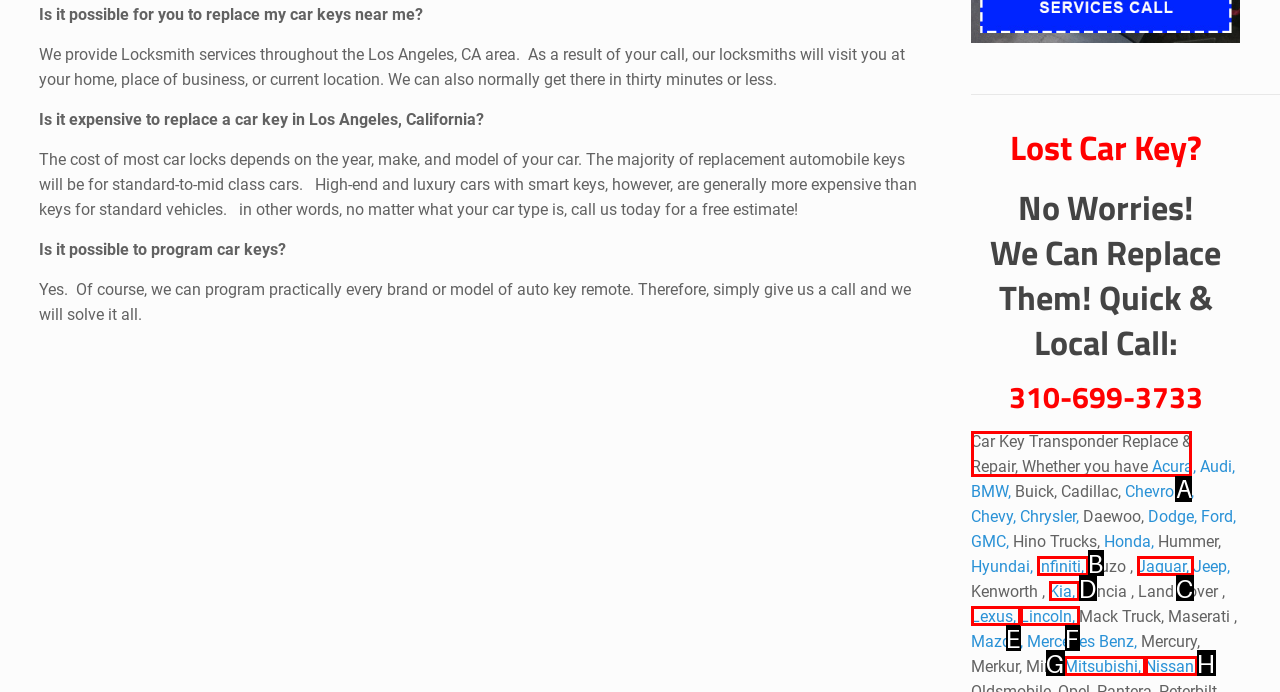To perform the task "Search for a topic", which UI element's letter should you select? Provide the letter directly.

None